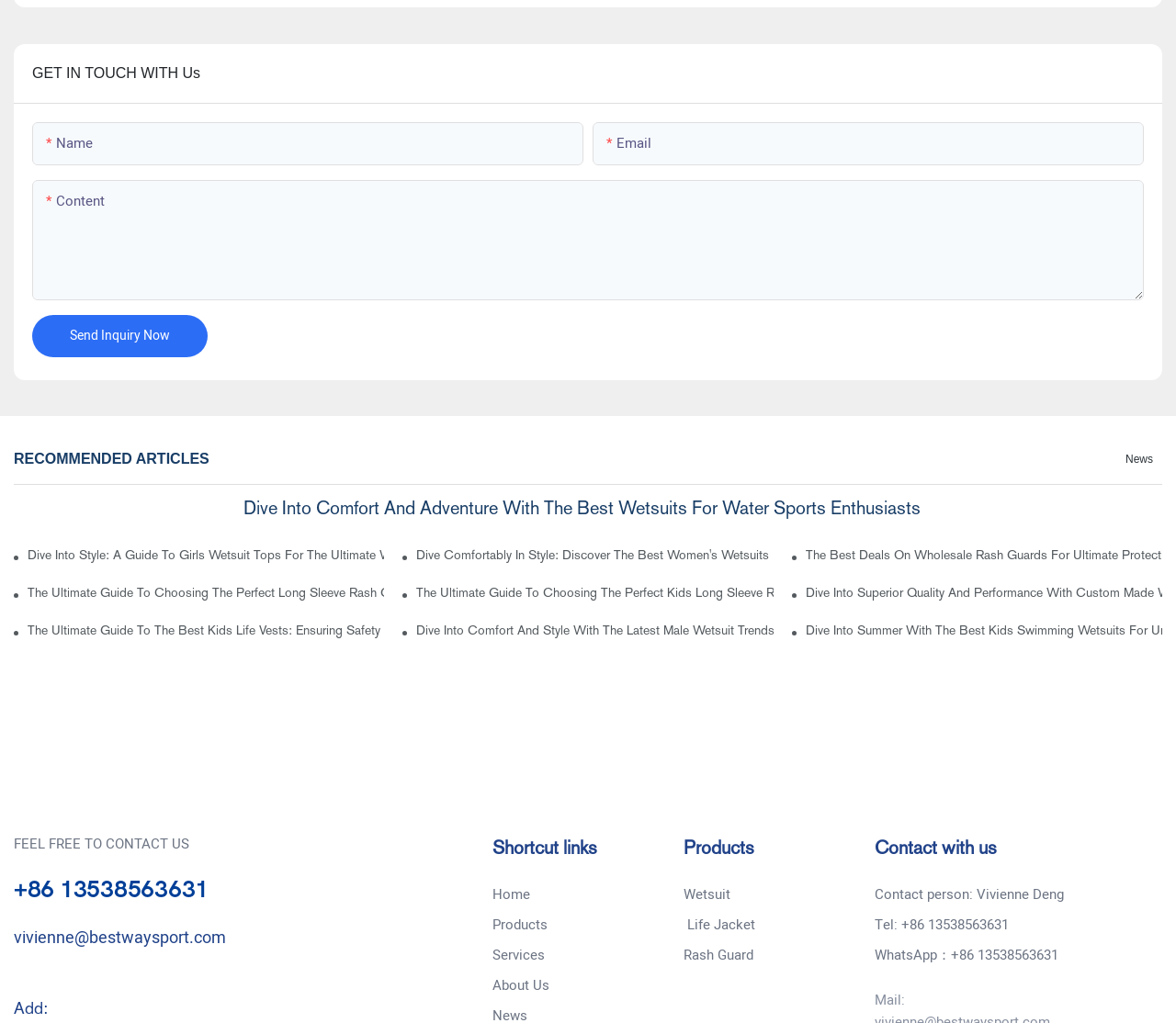Locate the coordinates of the bounding box for the clickable region that fulfills this instruction: "Enter your name".

[0.027, 0.12, 0.496, 0.162]